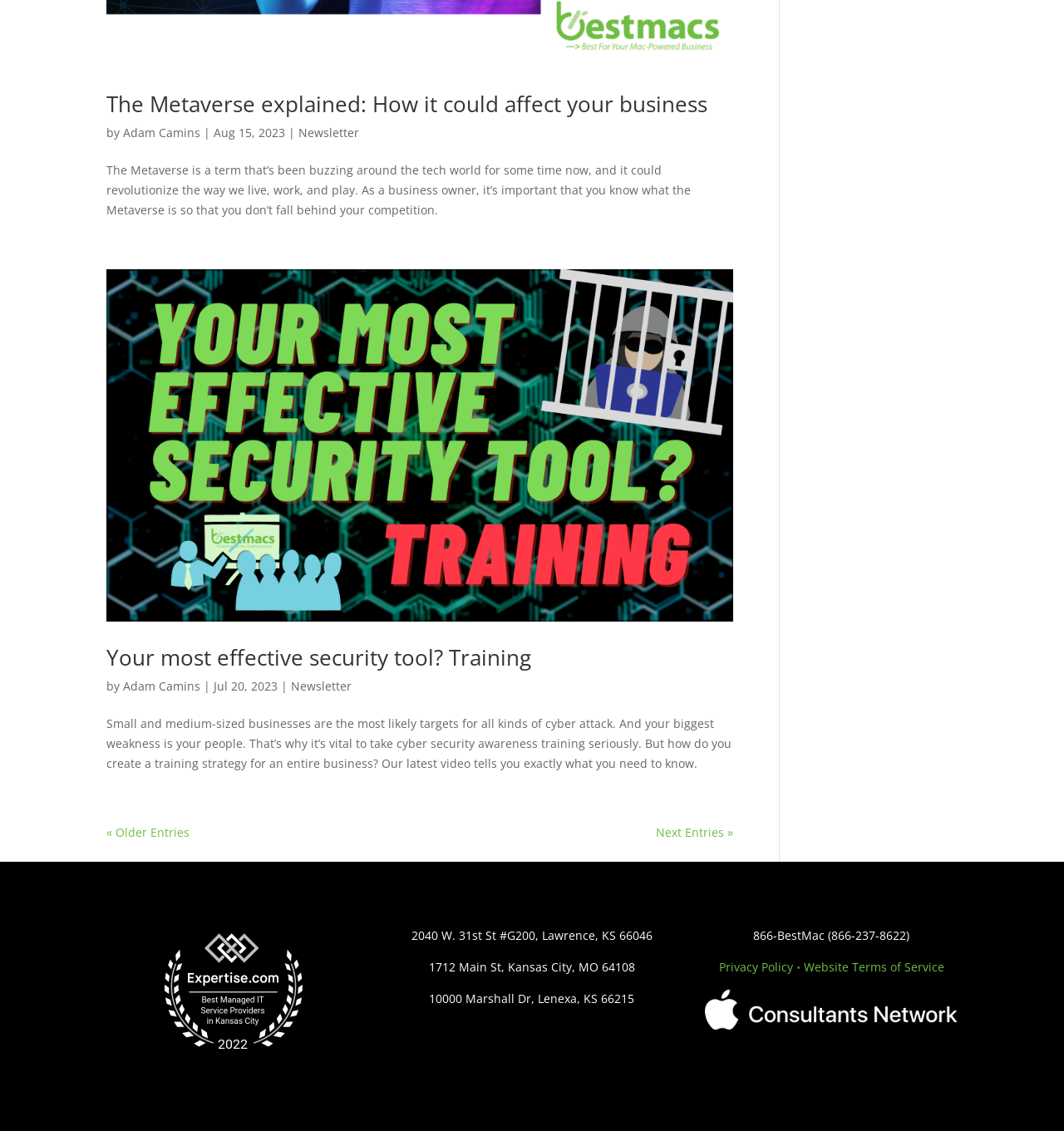Can you show the bounding box coordinates of the region to click on to complete the task described in the instruction: "Click on the link to the newsletter"?

[0.28, 0.11, 0.338, 0.124]